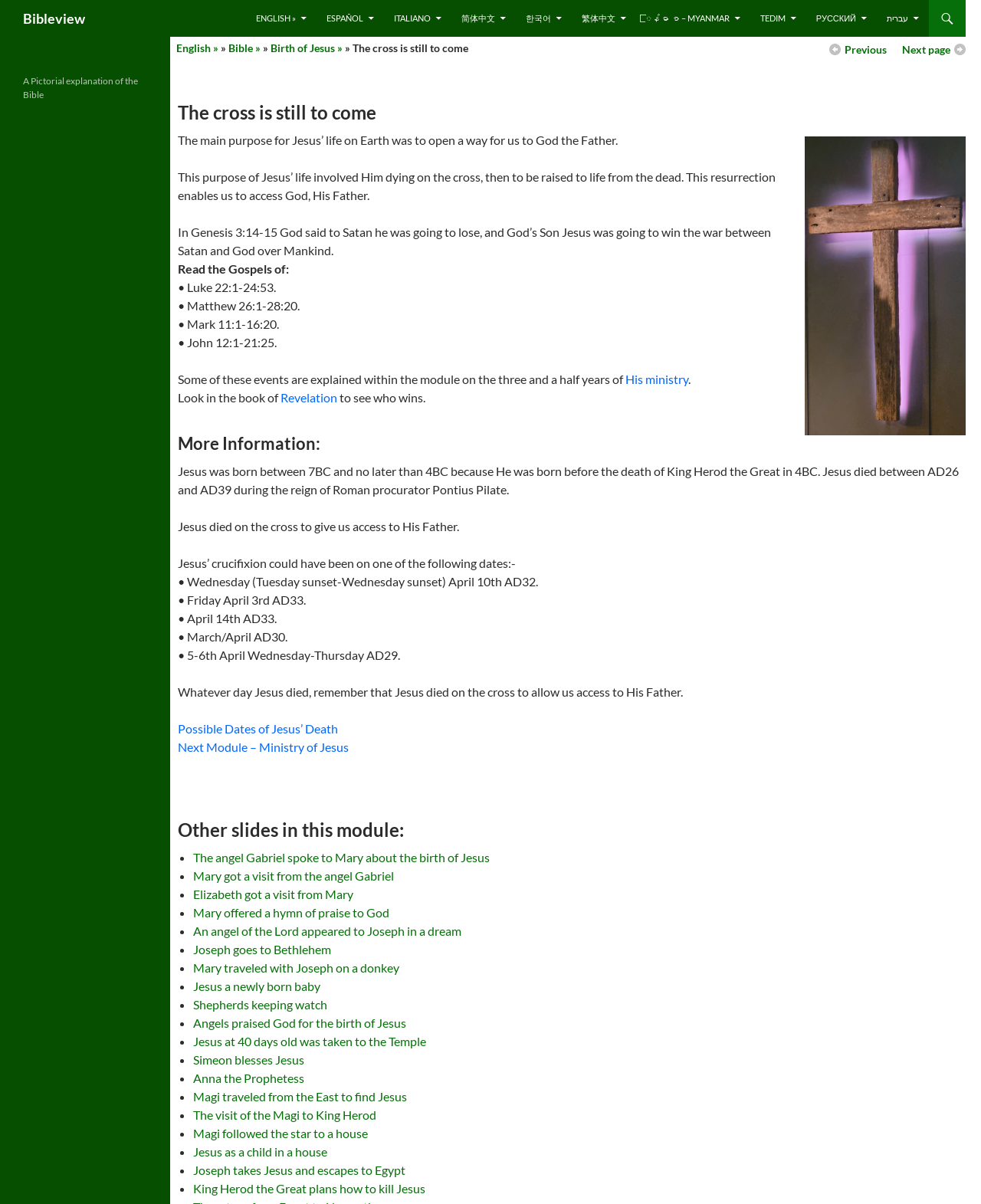Find the bounding box coordinates of the element I should click to carry out the following instruction: "Go to the next page".

[0.92, 0.034, 0.984, 0.048]